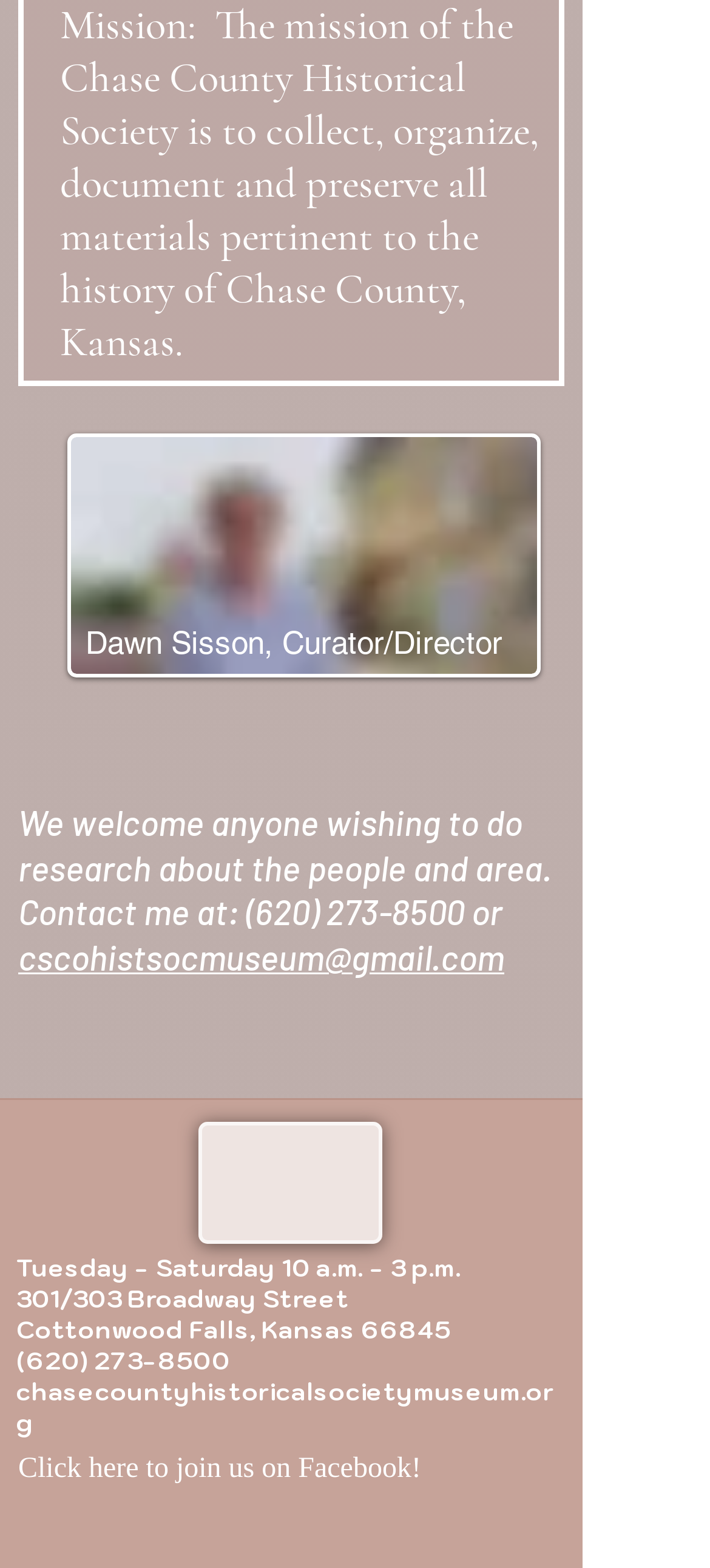What is the museum's phone number?
Could you answer the question with a detailed and thorough explanation?

The museum's phone number is mentioned in two places: as a link and as a StaticText element. The link is '(620) 273-8500' and the StaticText element is '(620) 273-8500'.